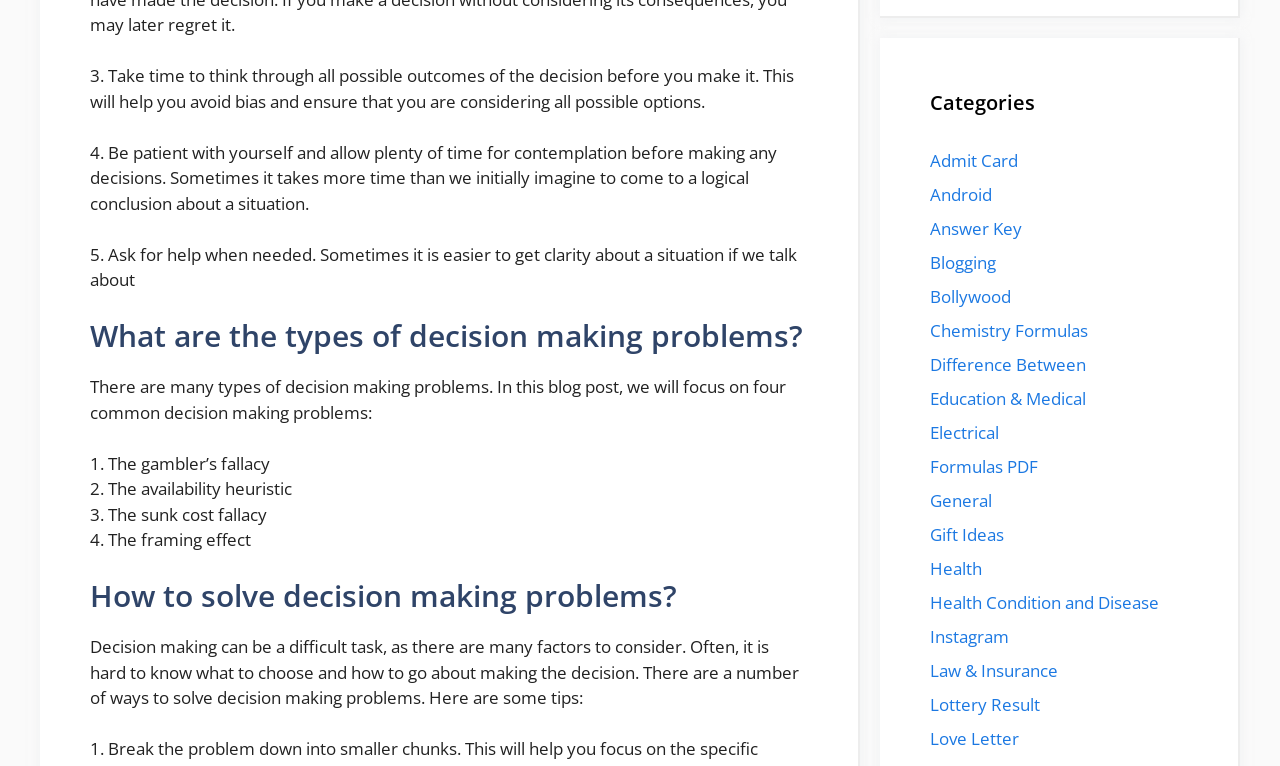Please identify the bounding box coordinates of the clickable region that I should interact with to perform the following instruction: "Click on 'Blogging'". The coordinates should be expressed as four float numbers between 0 and 1, i.e., [left, top, right, bottom].

[0.727, 0.328, 0.778, 0.358]